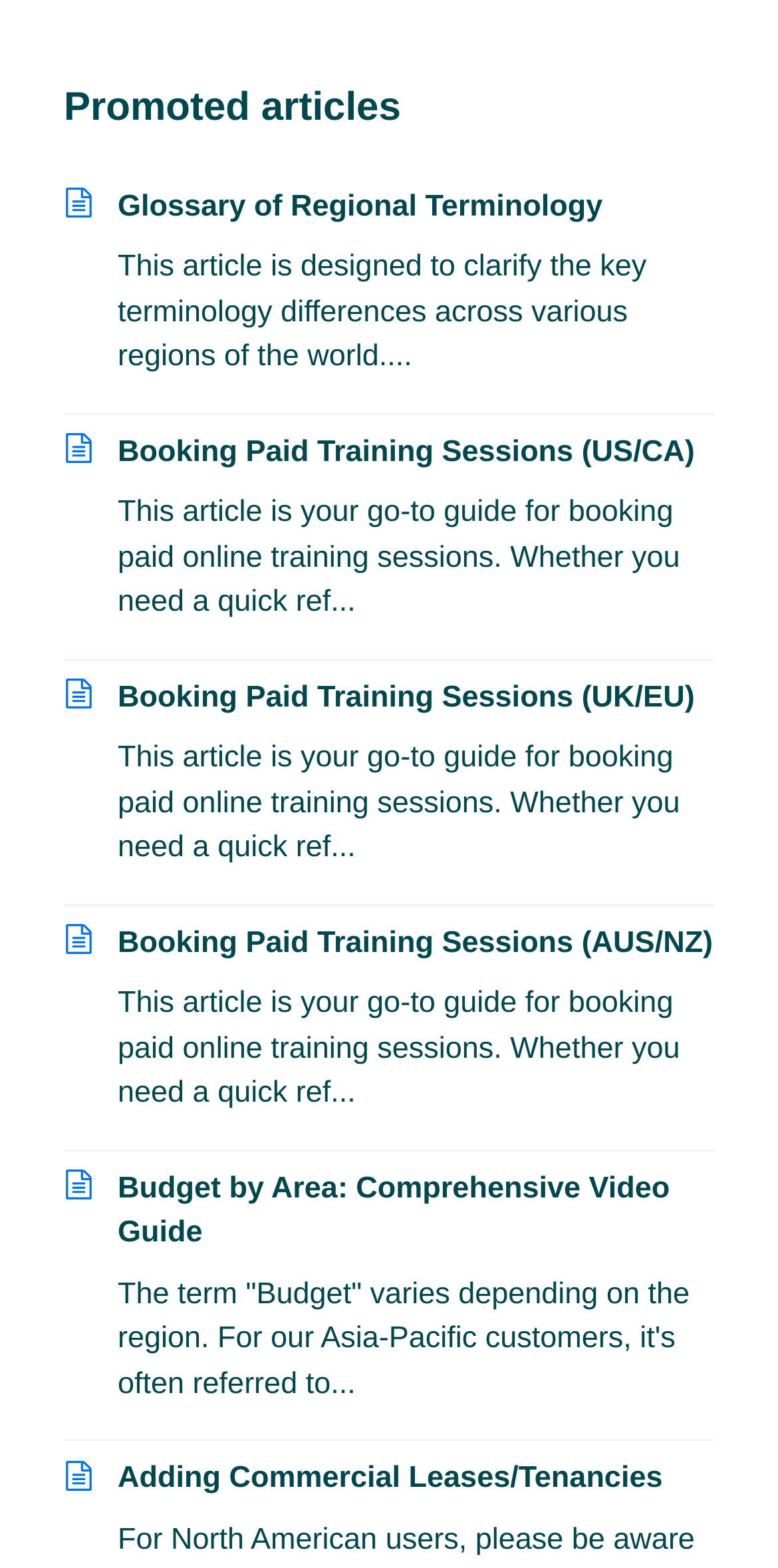How many articles are promoted on this webpage?
Please provide a detailed and comprehensive answer to the question.

There are seven links and corresponding StaticText elements on the webpage, each promoting a different article, which suggests that there are seven promoted articles in total.